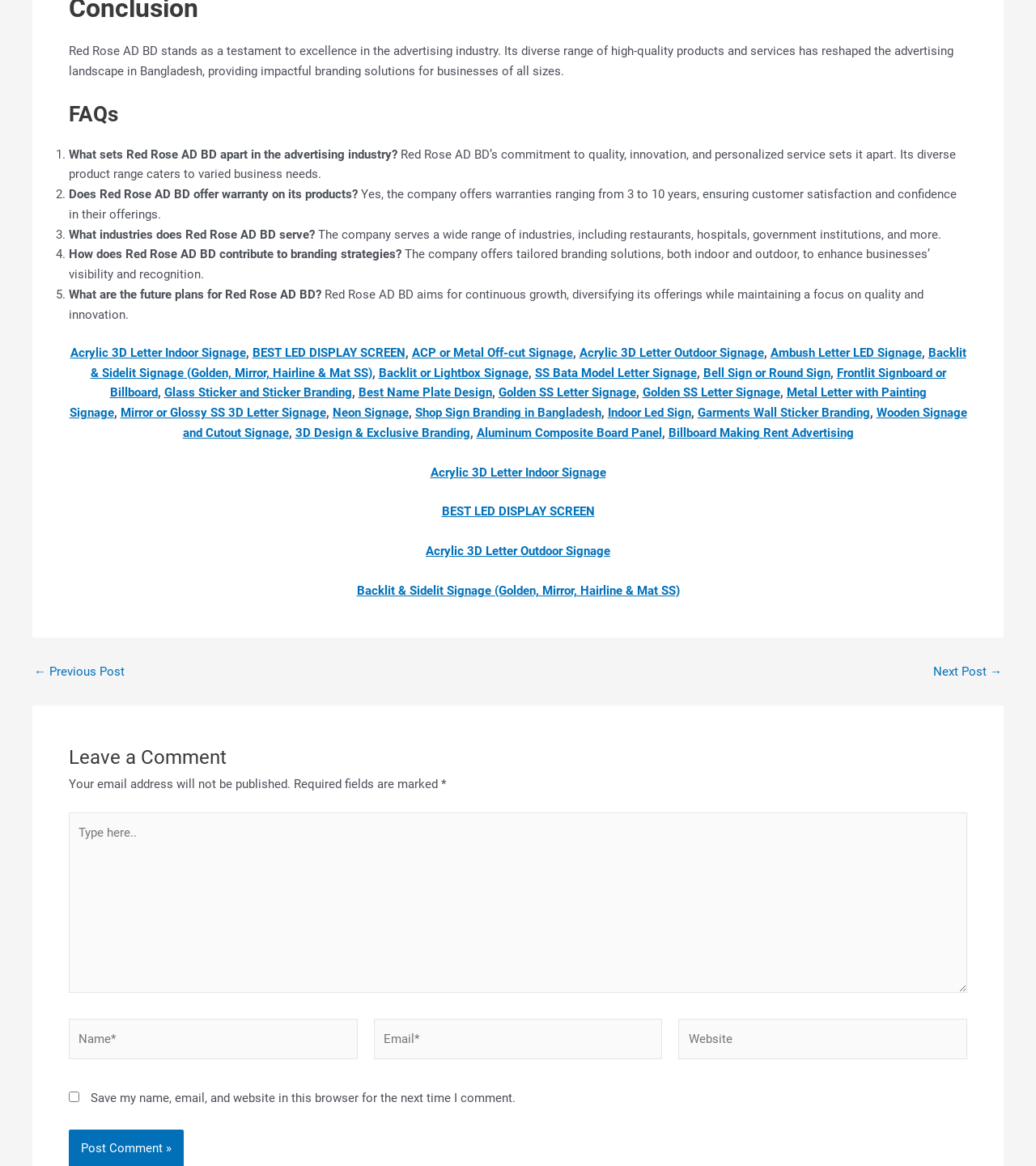Predict the bounding box for the UI component with the following description: "3D Design & Exclusive Branding".

[0.285, 0.365, 0.454, 0.378]